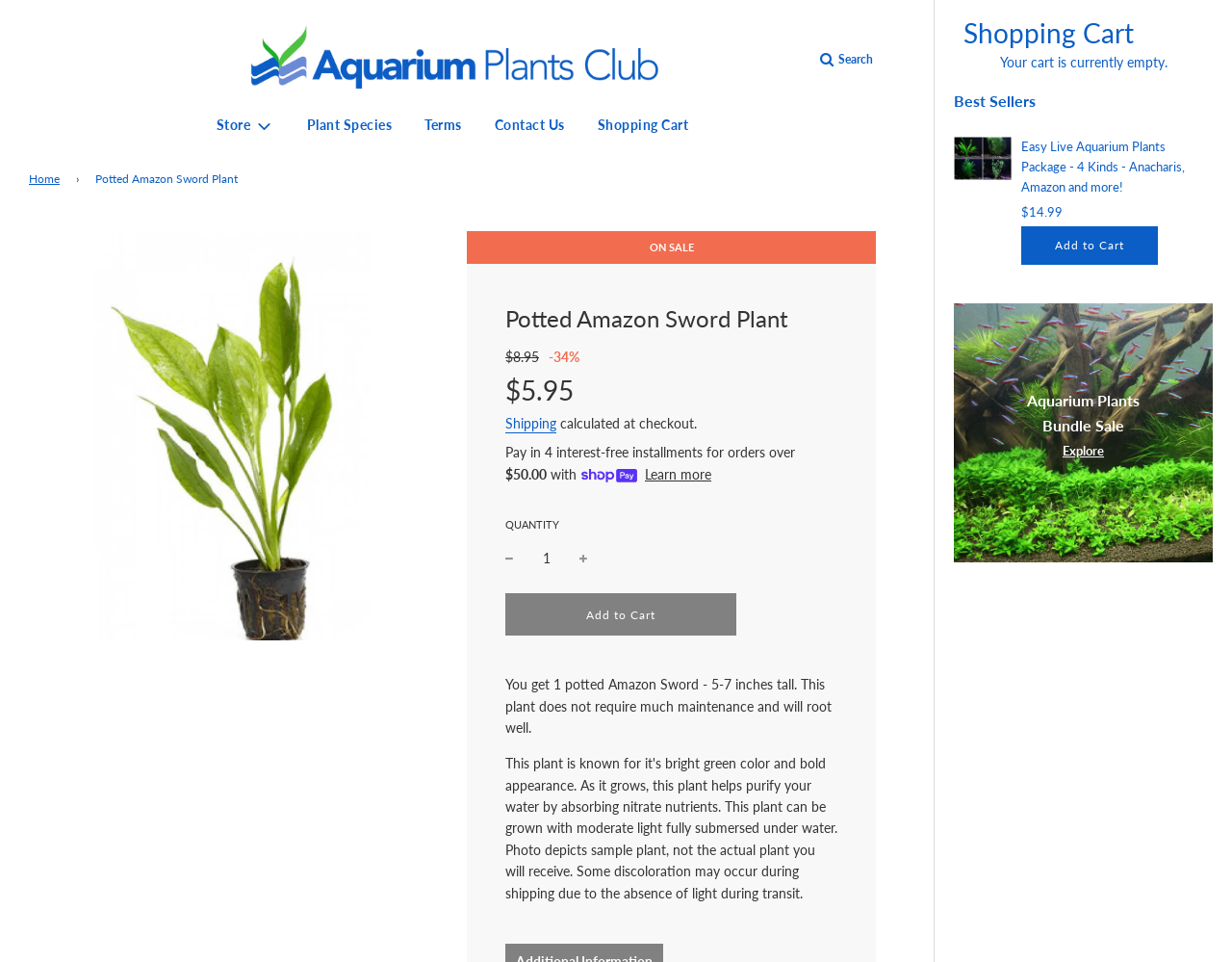Please answer the following question using a single word or phrase: 
What is the discount percentage of the Potted Amazon Sword Plant?

34%